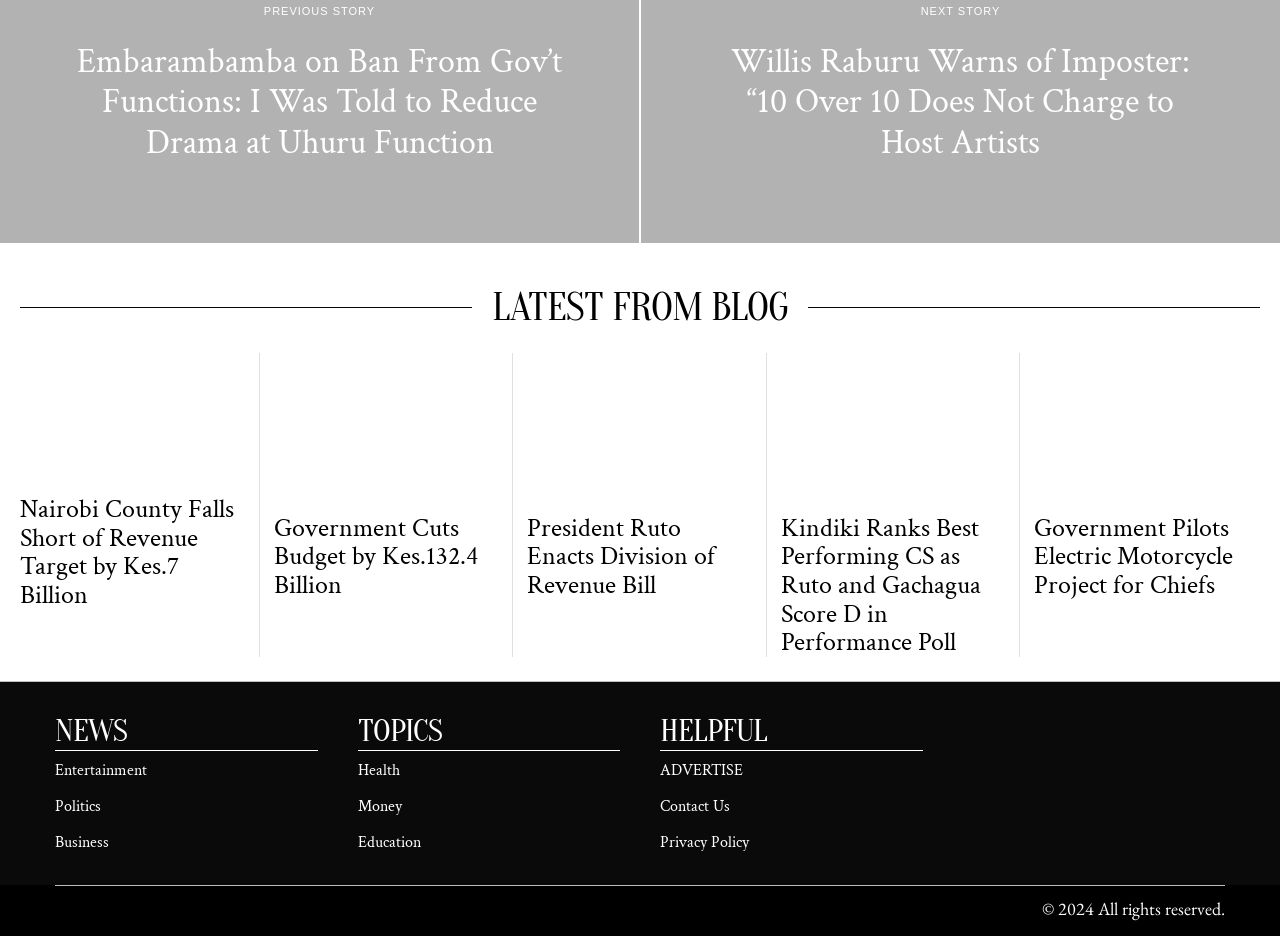Answer the question below in one word or phrase:
What is the main topic of this webpage?

News